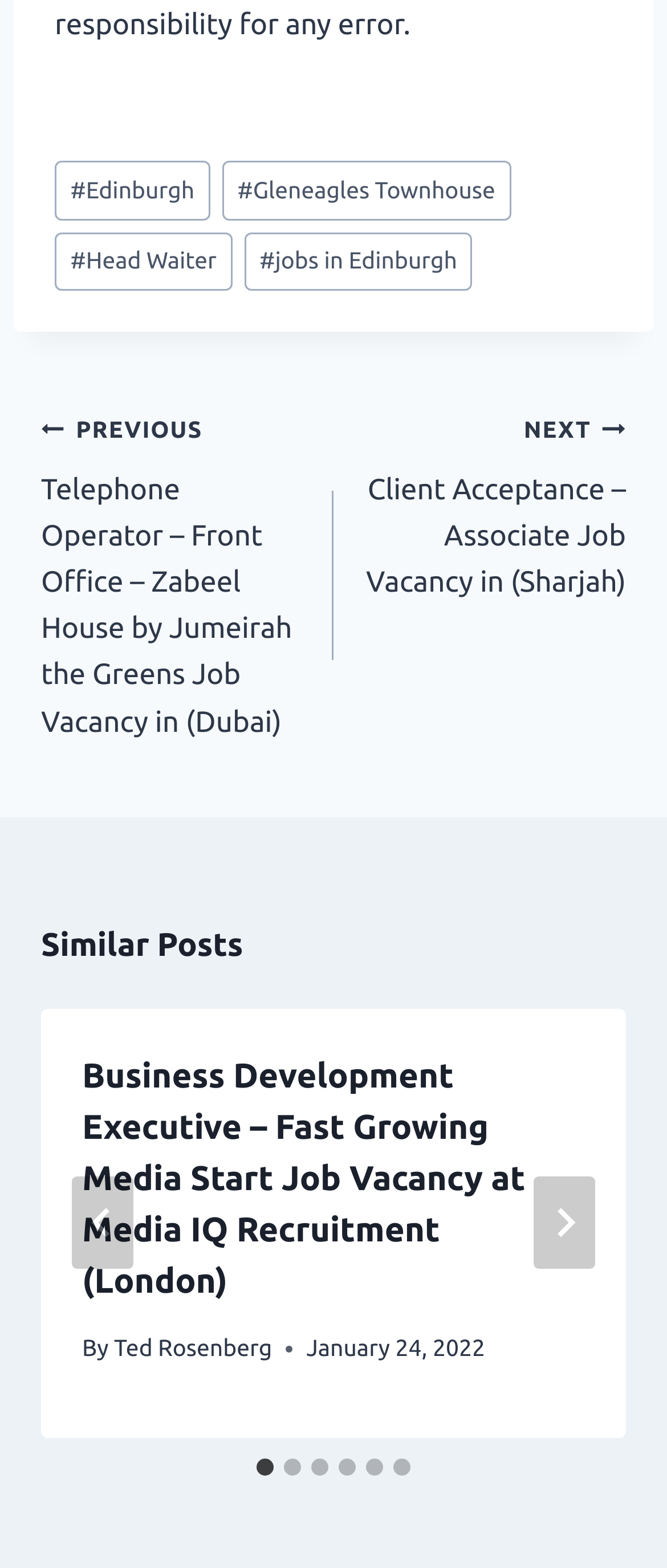Determine the bounding box coordinates for the UI element with the following description: "Tools". The coordinates should be four float numbers between 0 and 1, represented as [left, top, right, bottom].

None